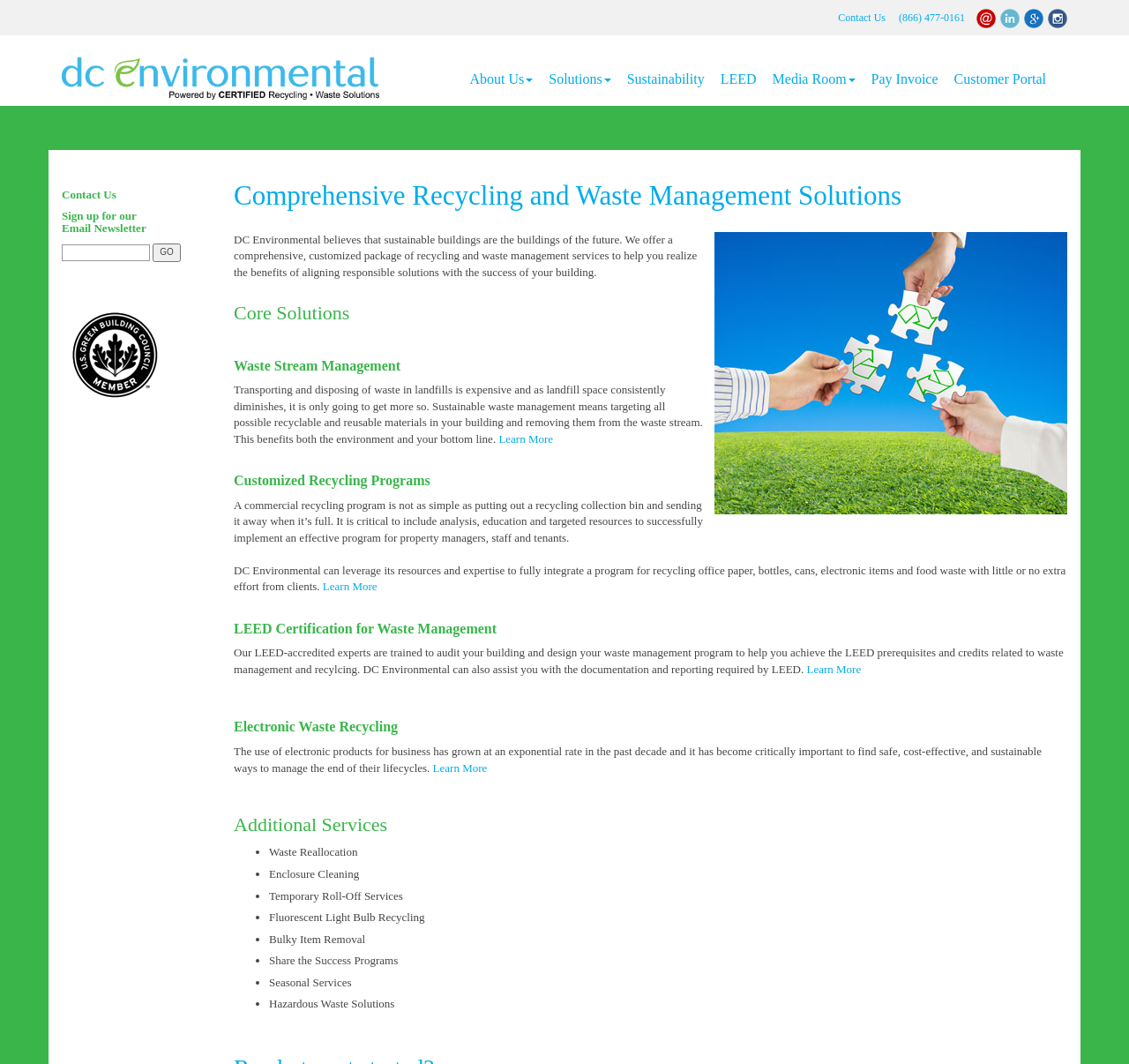Detail the webpage's structure and highlights in your description.

The webpage is about DC Environmental, a company that provides waste management solutions for businesses in Los Angeles, Orange, and Ventura County, CA. 

At the top right corner, there are four social media links: Instagram, Google+, LinkedIn, and Email Us, each accompanied by an image. Below them, there is a phone number, (866) 477-0161, and a Contact Us link. 

The main navigation menu is located at the top center, with links to About Us, Solutions, Sustainability, LEED, Media Room, Pay Invoice, and Customer Portal.

On the left side, there is a section with a heading "Contact Us" and a subheading "Sign up for our Email Newsletter". Below them, there is a textbox to input email addresses and a "GO" button. 

The main content of the webpage is divided into several sections. The first section has a heading "Comprehensive Recycling and Waste Management Solutions" and an image of DC Environmental Services. 

The second section has a heading "Core Solutions" and describes the company's approach to sustainable buildings and waste management. 

The third section has a heading "Waste Stream Management" and explains the importance of targeting recyclable and reusable materials in waste streams. There is a "Learn More" link at the bottom of this section.

The fourth section has a heading "Customized Recycling Programs" and describes the company's approach to implementing effective recycling programs. There is another "Learn More" link at the bottom of this section.

The fifth section has a heading "LEED Certification for Waste Management" and explains how the company's LEED-accredited experts can help clients achieve LEED prerequisites and credits related to waste management and recycling. There is a "Learn More" link at the bottom of this section.

The sixth section has a heading "Electronic Waste Recycling" and explains the importance of safe, cost-effective, and sustainable electronic waste management. There is a "Learn More" link at the bottom of this section.

The seventh and final section has a heading "Additional Services" and lists several services offered by the company, including Waste Reallocation, Enclosure Cleaning, Temporary Roll-Off Services, Fluorescent Light Bulb Recycling, Bulky Item Removal, Share the Success Programs, Seasonal Services, and Hazardous Waste Solutions.